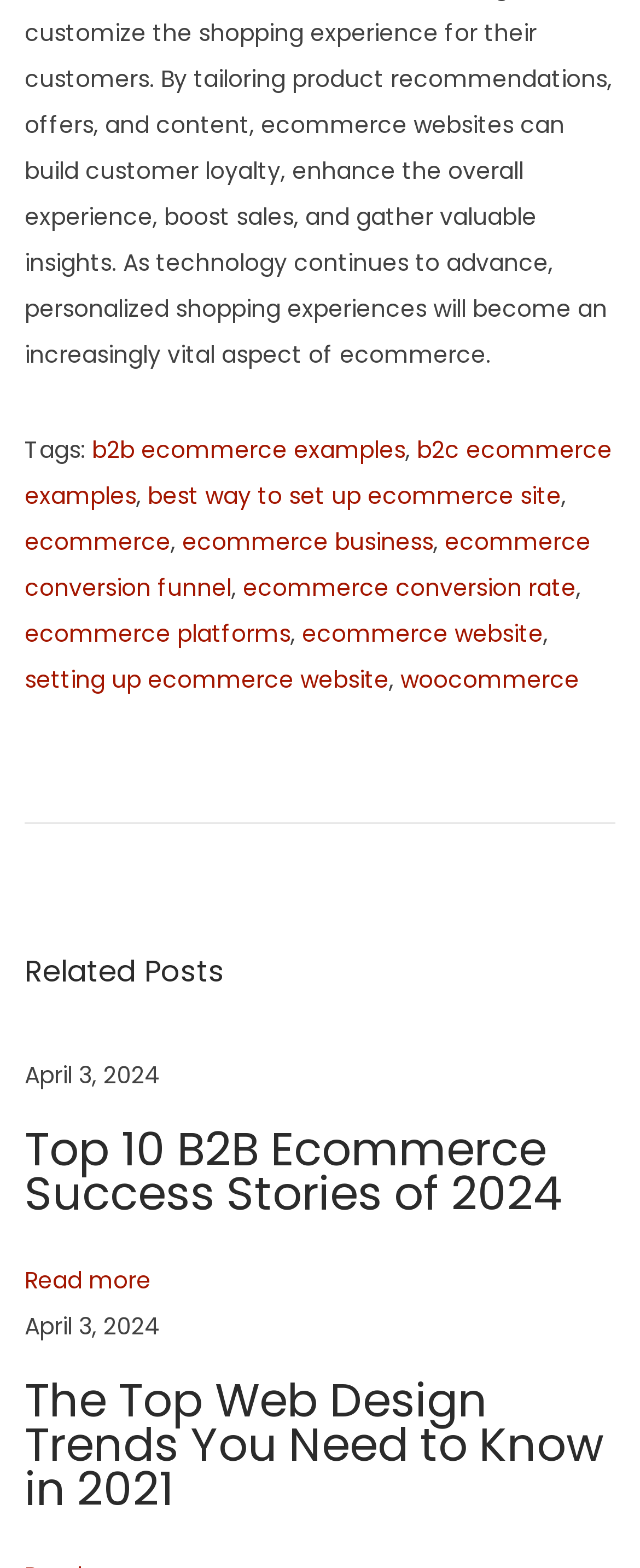Kindly provide the bounding box coordinates of the section you need to click on to fulfill the given instruction: "Read about ecommerce conversion rate".

[0.379, 0.364, 0.9, 0.385]